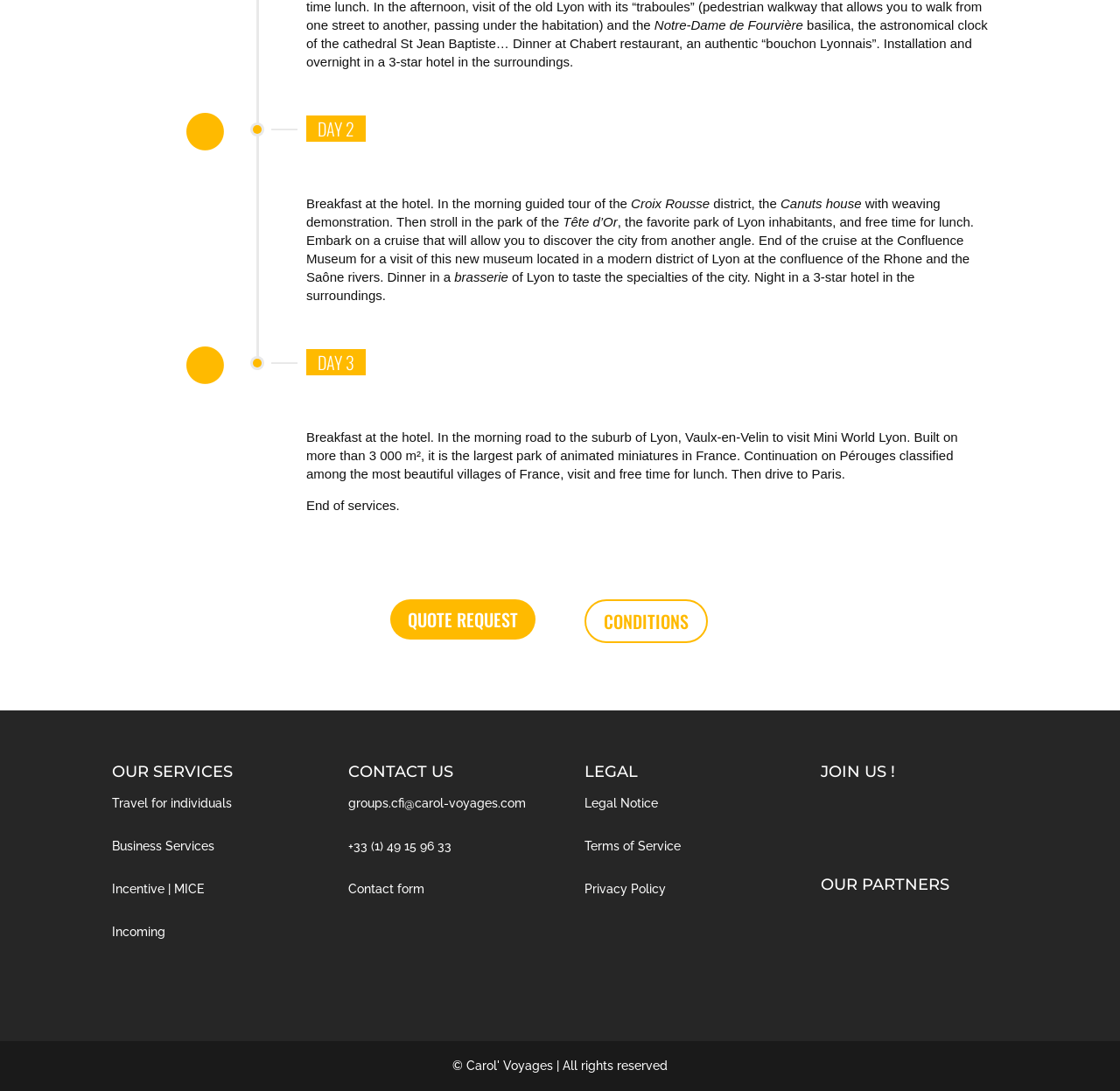Locate the bounding box coordinates of the area to click to fulfill this instruction: "Follow on Facebook". The bounding box should be presented as four float numbers between 0 and 1, in the order [left, top, right, bottom].

[0.733, 0.738, 0.758, 0.751]